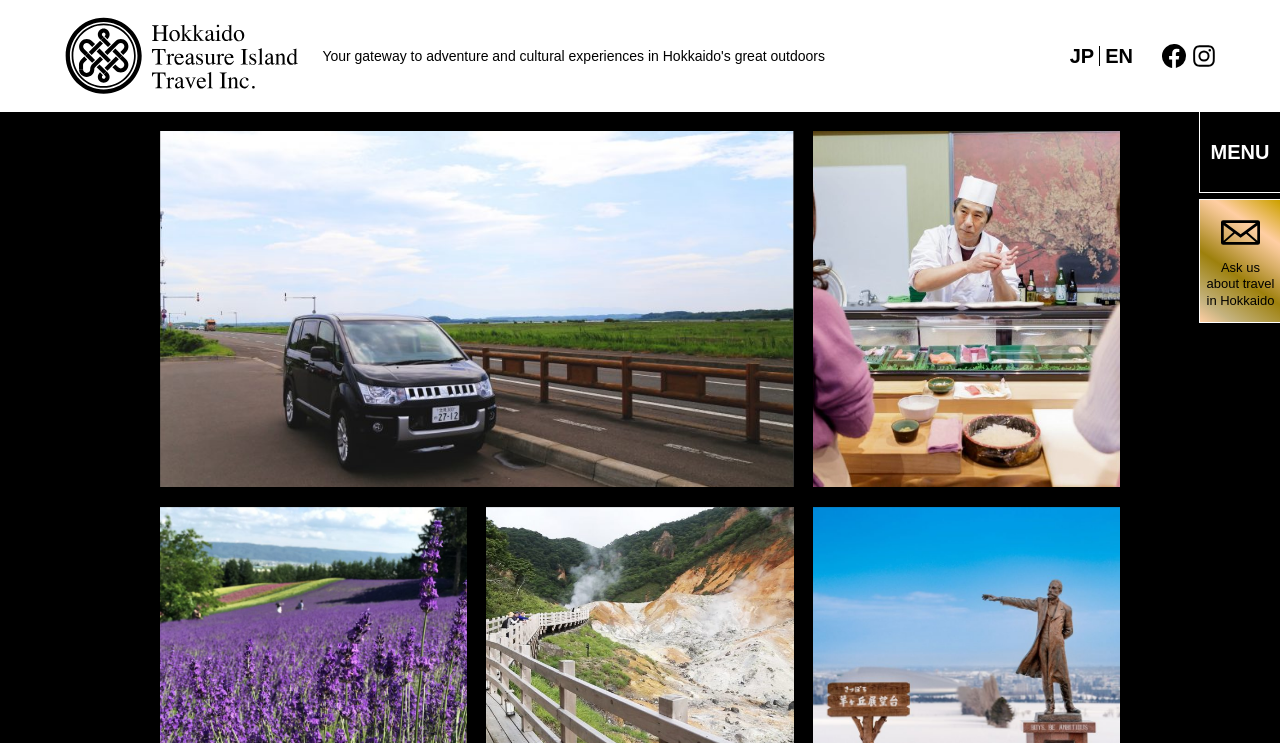Offer a comprehensive description of the webpage’s content and structure.

This webpage is a travel plan page, specifically for a 3-night, 4-day trip to Hokkaido, Japan. At the top left corner, there is a logo with a link, accompanied by a small image. On the top right corner, there are three links: "JP", "EN", and social media links to Facebook and Instagram, each with its corresponding icon.

Below the top section, there is a "MENU" button located at the top right edge of the page. Next to it, there is a call-to-action link "Ask us about travel in Hokkaido" with a small image and two lines of text "about travel" and "in Hokkaido" below it.

The main content of the page is divided into two sections. On the left side, there is a section with a link, and on the right side, there is another section with a link. These two sections seem to be related to the travel plan, but the exact content is not specified.